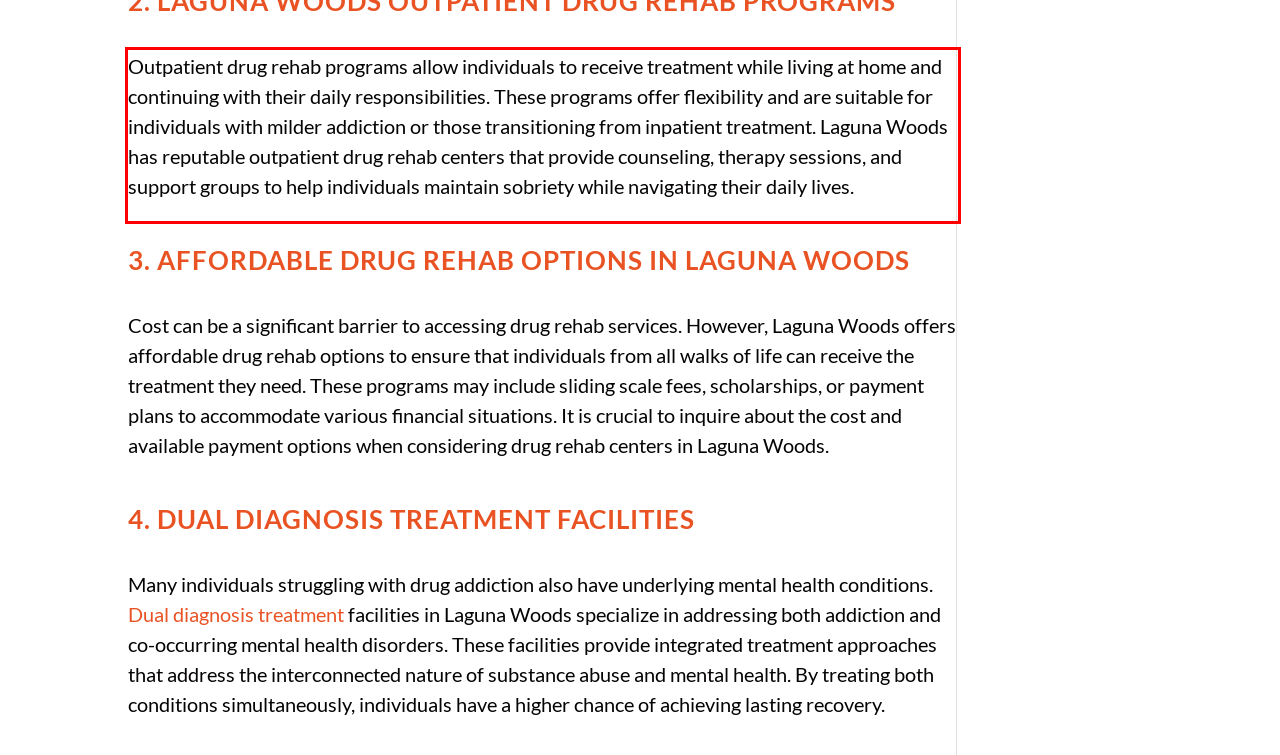Extract and provide the text found inside the red rectangle in the screenshot of the webpage.

Outpatient drug rehab programs allow individuals to receive treatment while living at home and continuing with their daily responsibilities. These programs offer flexibility and are suitable for individuals with milder addiction or those transitioning from inpatient treatment. Laguna Woods has reputable outpatient drug rehab centers that provide counseling, therapy sessions, and support groups to help individuals maintain sobriety while navigating their daily lives.